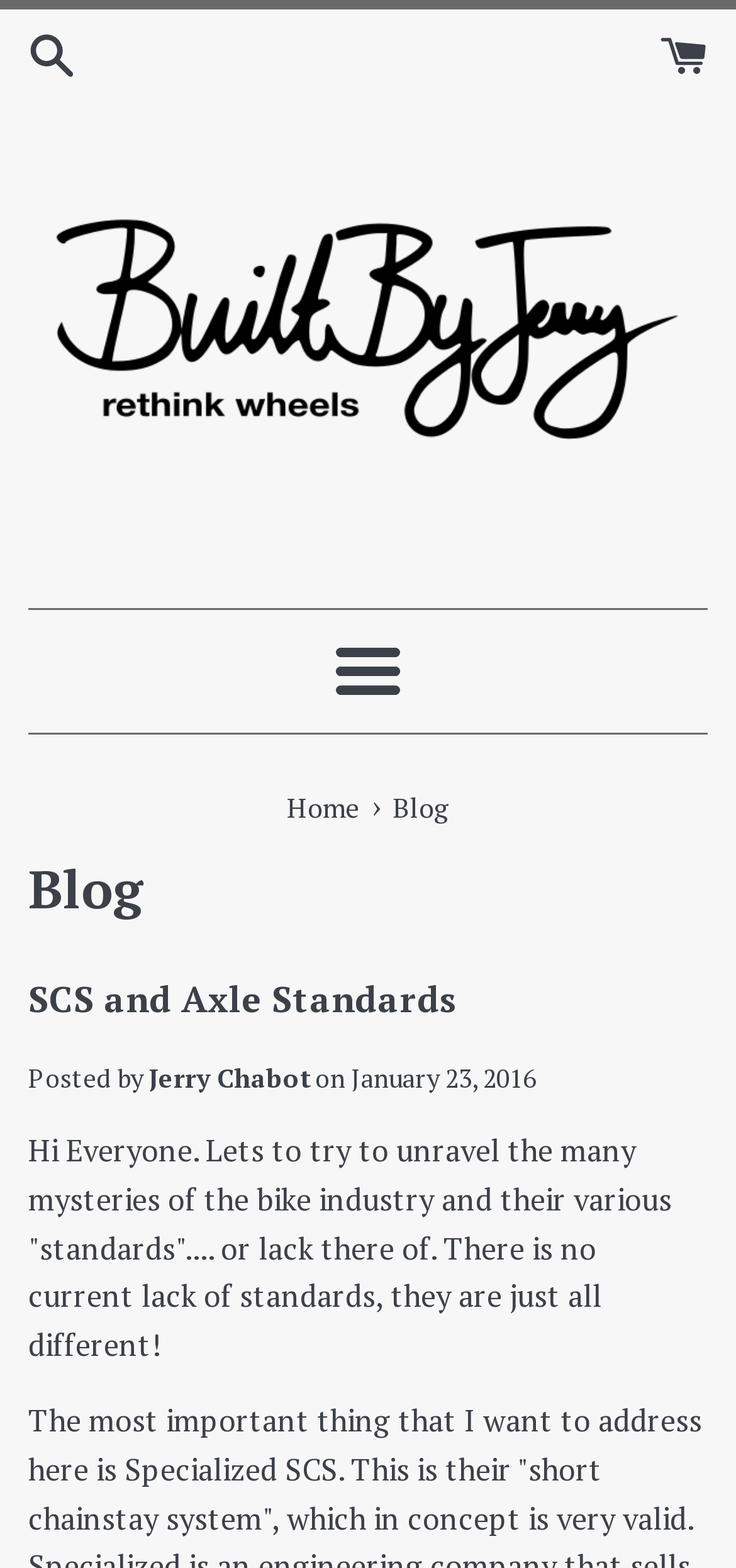Elaborate on the webpage's design and content in a detailed caption.

The webpage appears to be a blog page, specifically page 5, titled "Blog – Page 5 – Built By Jerry". At the top left, there is a link with no text, and at the top right, there is another link with no text. Below these links, there is a prominent link "Custom wheels, built by Jerry" accompanied by an image with the same description. 

Below this section, there is a horizontal separator line. On the right side of the page, there is a button labeled "Menu" that has a popup menu. Below the button, there is another horizontal separator line.

The main content of the page starts with a navigation section that indicates the user's current location, "You are here", followed by links to "Home" and a static text "Blog". Below this navigation section, there is a heading "Blog" that spans the entire width of the page.

The main article on the page is titled "SCS and Axle Standards" and has a link with the same title. The article is written by Jerry Chabot and was posted on January 23, 2016. The article starts with a brief introduction, "Hi Everyone. Lets to try to unravel the many mysteries of the bike industry and their various "standards".... or lack there of. There is no current lack of standards, they are just all different!"